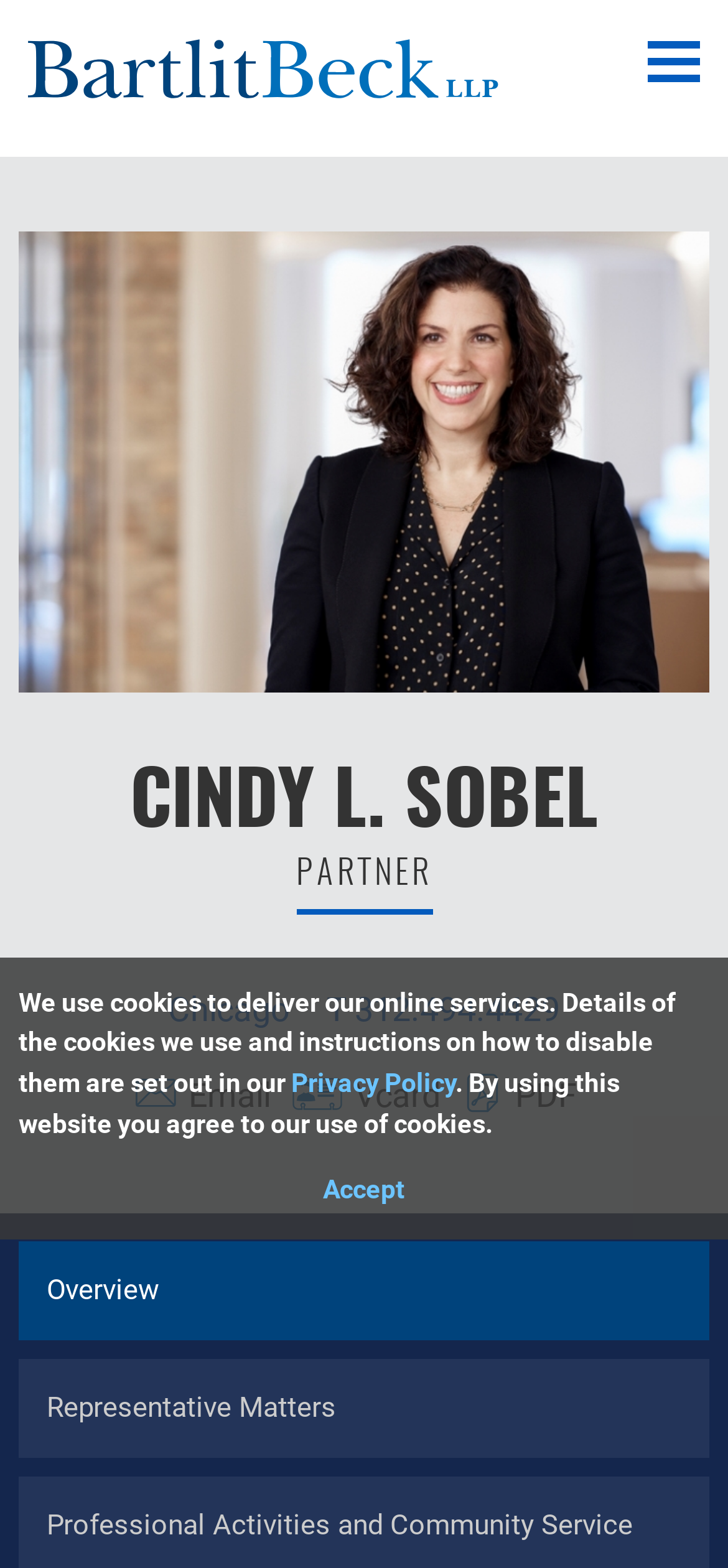What is the location of Cindy L. Sobel?
Please provide a detailed answer to the question.

I found the answer by looking at the link element 'Chicago' which is located near other contact information elements, suggesting that it is her location.